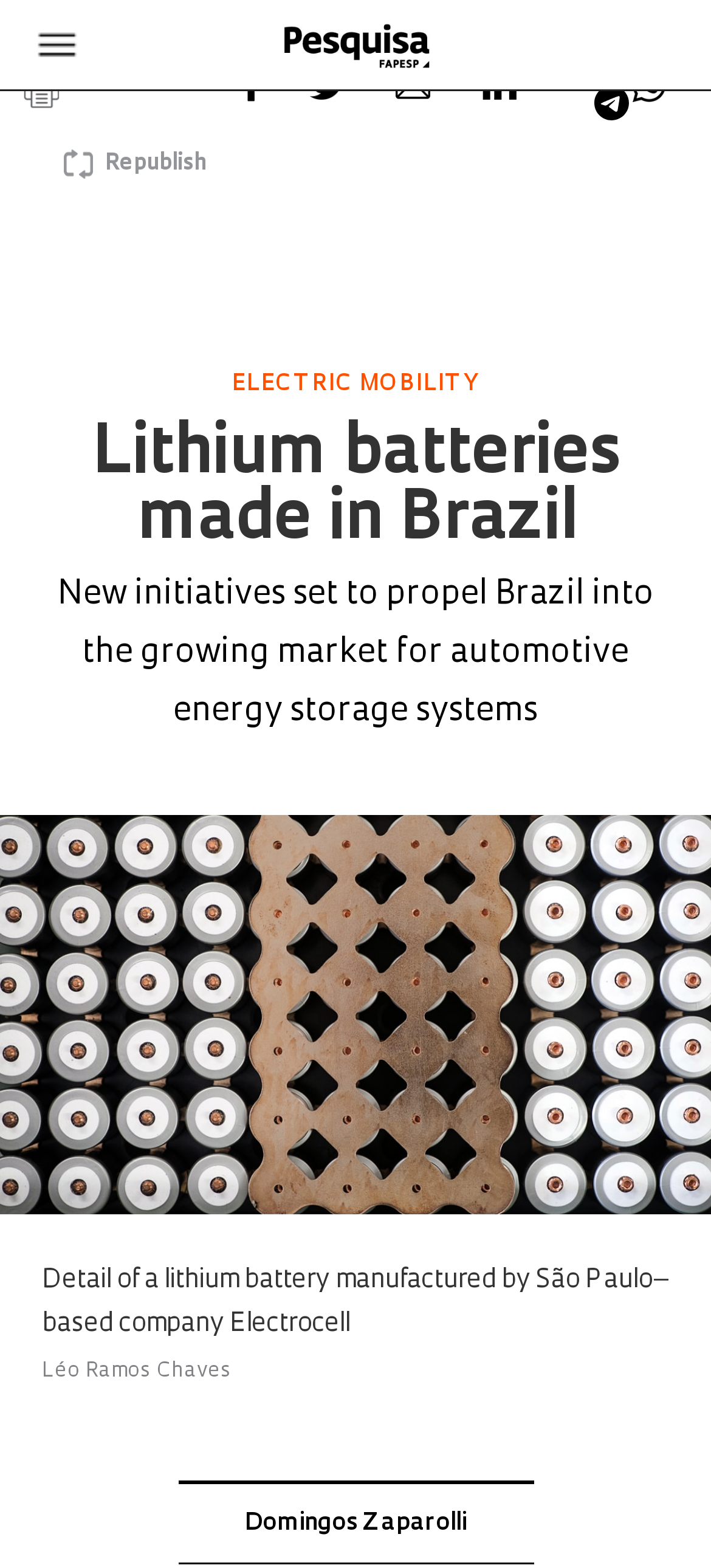Explain the webpage in detail.

The webpage is about lithium batteries made in Brazil, specifically discussing the country's entry into the electric mobility market. At the top, there are two links on the left and right sides, respectively. Below them, there is a row of social media sharing links, including Facebook, Twitter, Email, LinkedIn, and Whatsapp, each accompanied by an icon. 

On the left side, there is a header section with two headings: "ELECTRIC MOBILITY" and "Lithium batteries made in Brazil". The latter is also a link. Below the headings, there is a paragraph of text describing new initiatives in Brazil's automotive energy storage systems market. 

To the right of the header section, there is a large image that takes up most of the width of the page. The image is likely related to lithium batteries or electric mobility. Below the image, there is a caption describing a lithium battery manufactured by a São Paulo-based company. 

Further down, there is a smaller image with a caption crediting the photographer, Léo Ramos Chaves. Below this, there is a horizontal separator line, followed by a link to an author, Domingos Zaparolli. Another horizontal separator line is located at the bottom of the page.